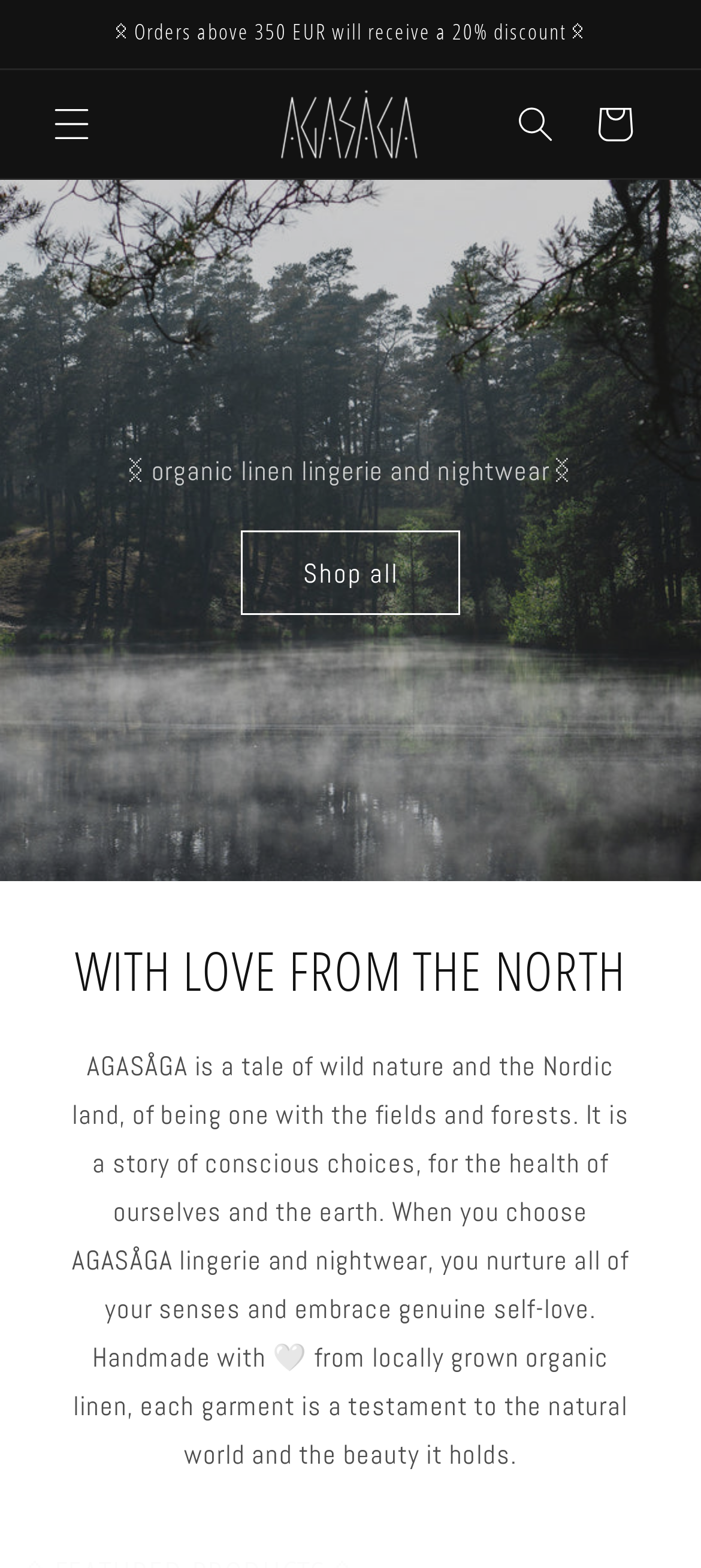Locate the bounding box of the user interface element based on this description: "aria-label="Search"".

[0.708, 0.054, 0.821, 0.104]